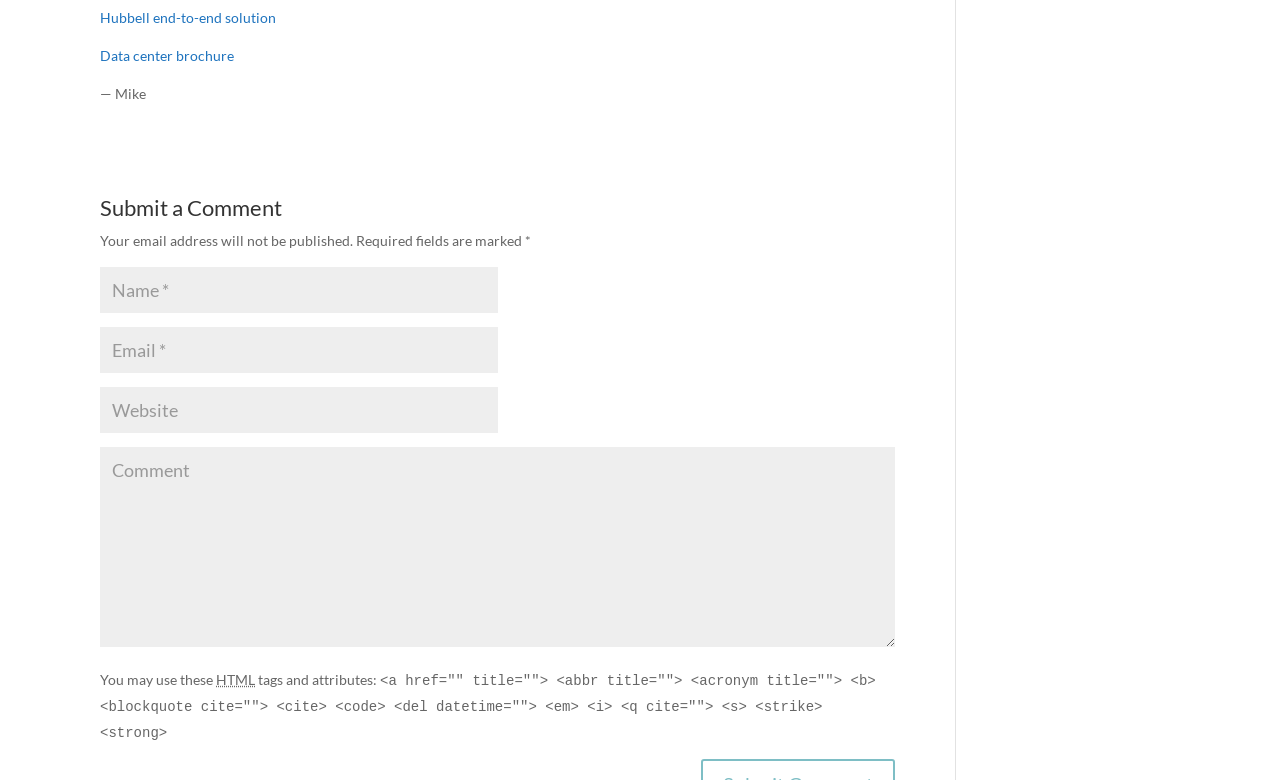Can you give a comprehensive explanation to the question given the content of the image?
What is the allowed format for the comment?

The allowed format for the comment can be determined by looking at the text that says 'You may use these HTML tags and attributes:' followed by a list of allowed HTML tags and attributes. This indicates that HTML is an allowed format for the comment.